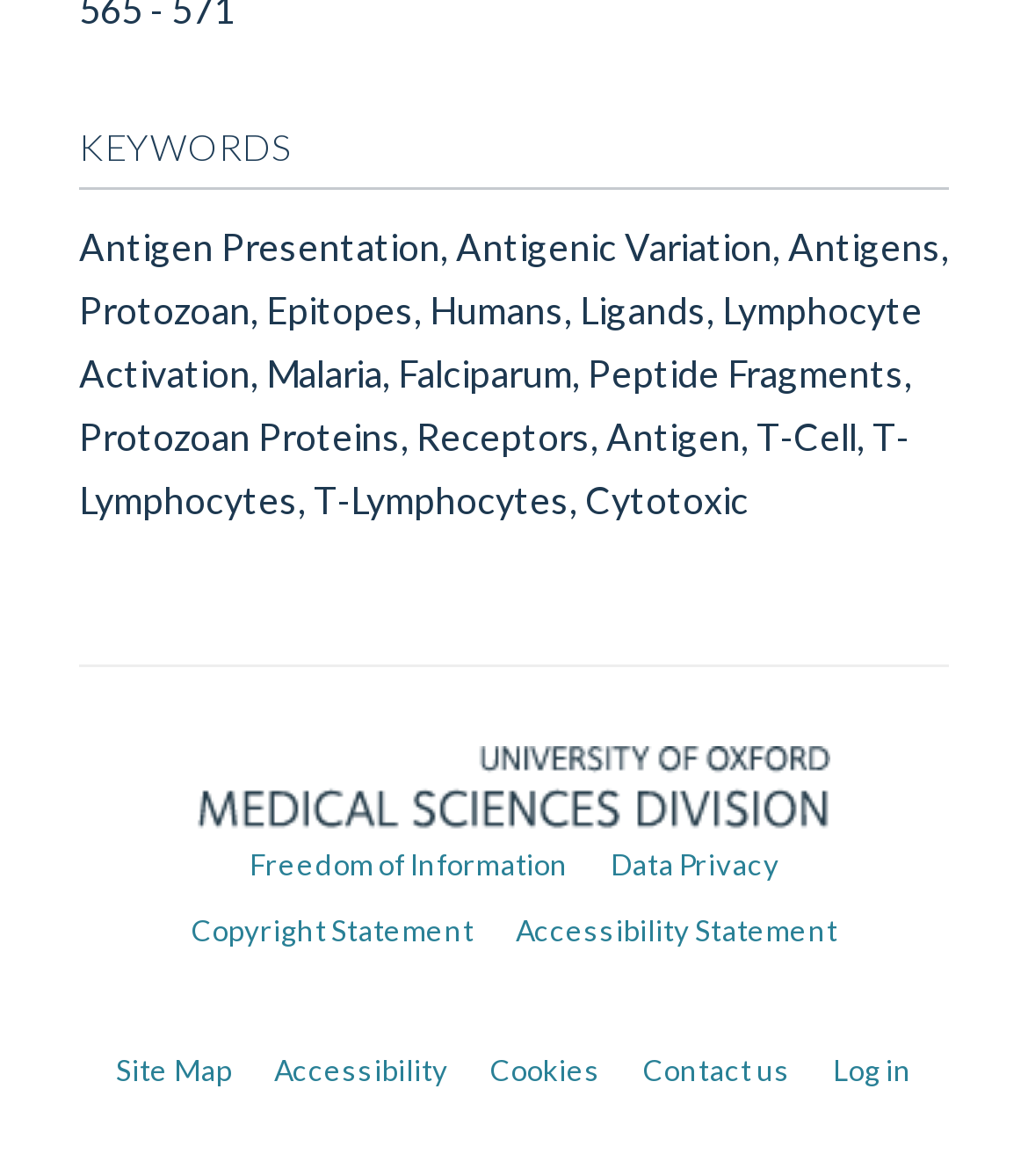Provide a one-word or one-phrase answer to the question:
How can users navigate the webpage?

Using links and shortcuts